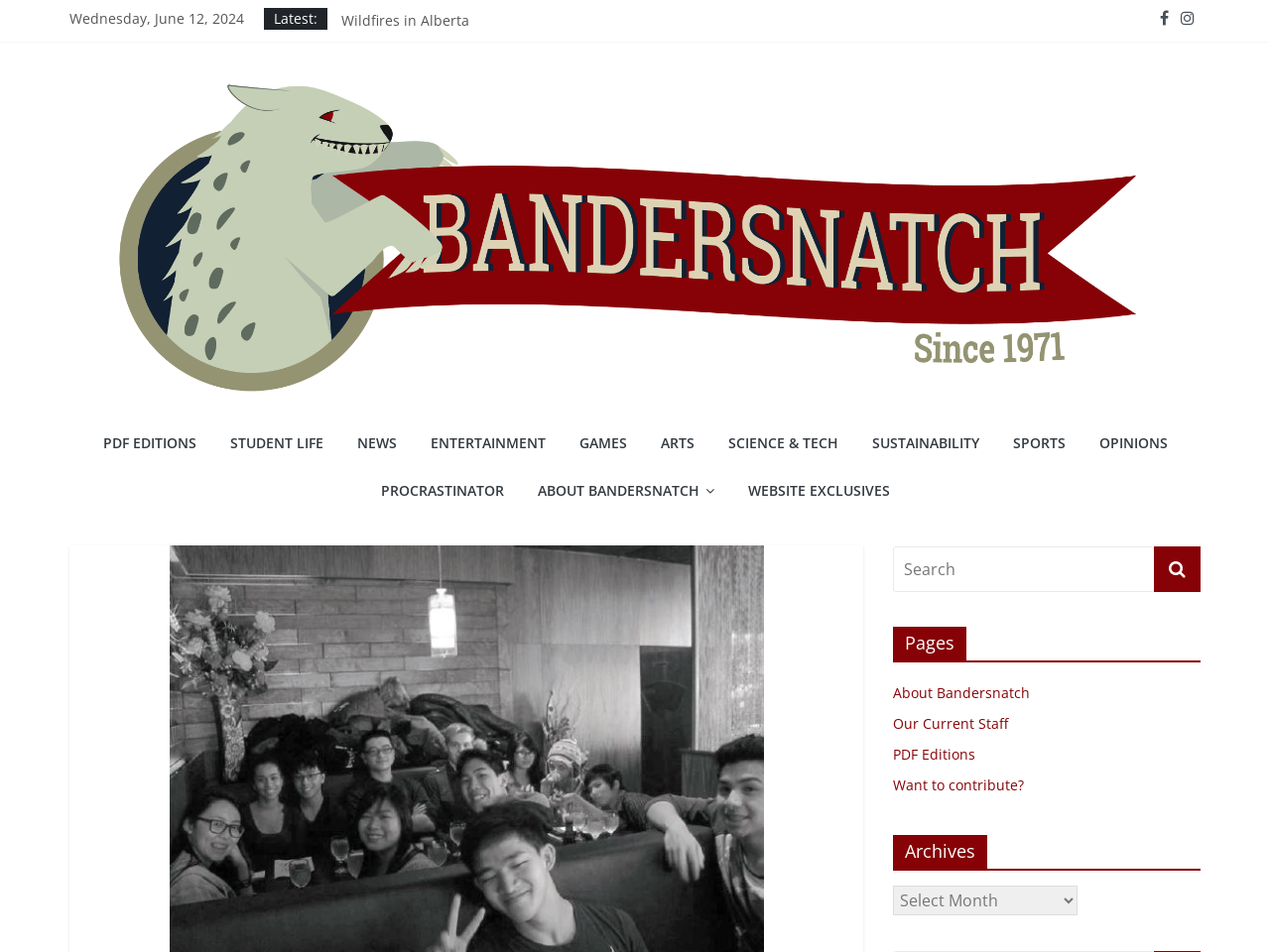Identify the bounding box of the UI element that matches this description: "News".

[0.269, 0.442, 0.324, 0.492]